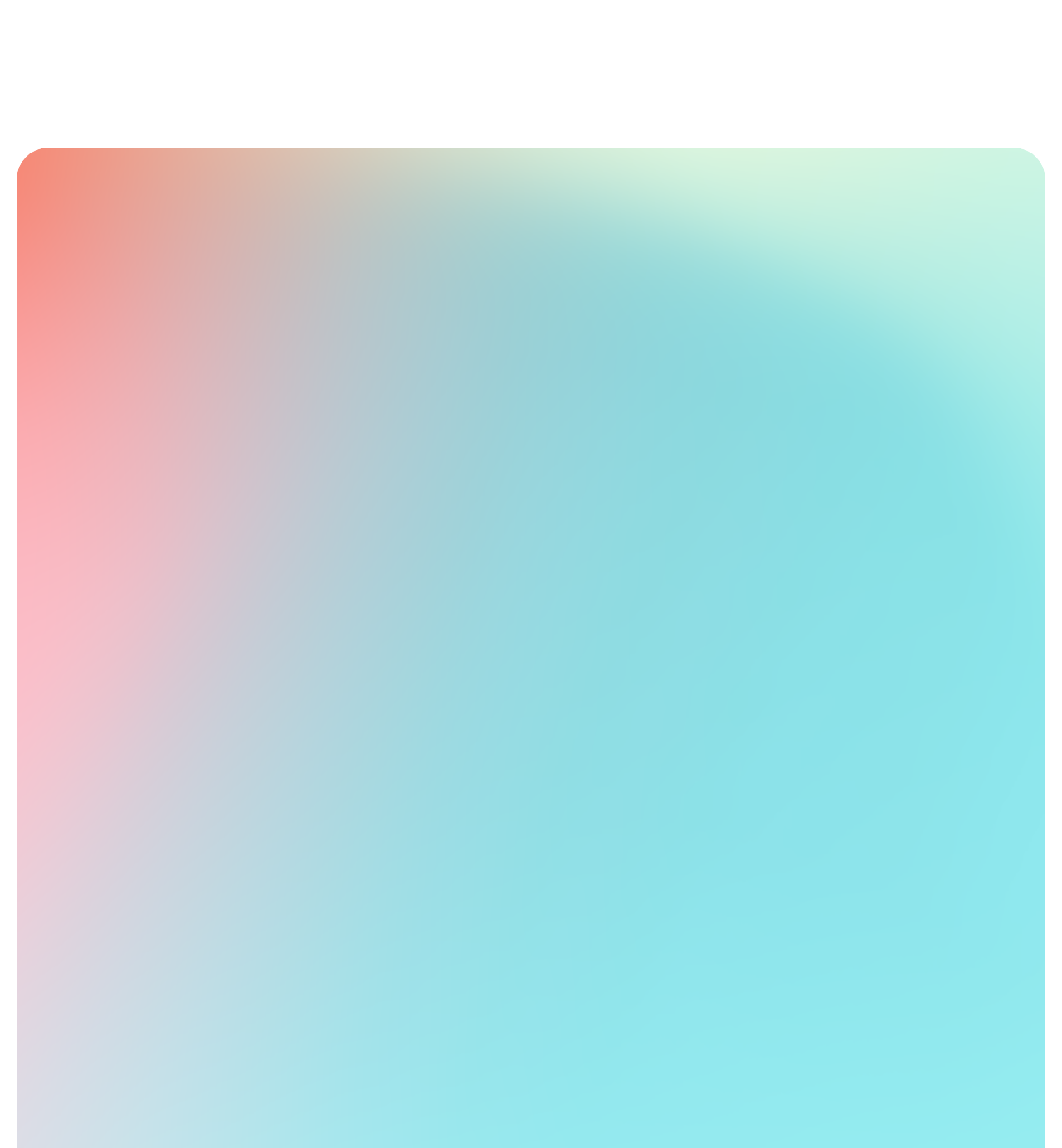Please specify the bounding box coordinates of the clickable region necessary for completing the following instruction: "Visit the Résidence Paris page". The coordinates must consist of four float numbers between 0 and 1, i.e., [left, top, right, bottom].

[0.089, 0.069, 0.184, 0.083]